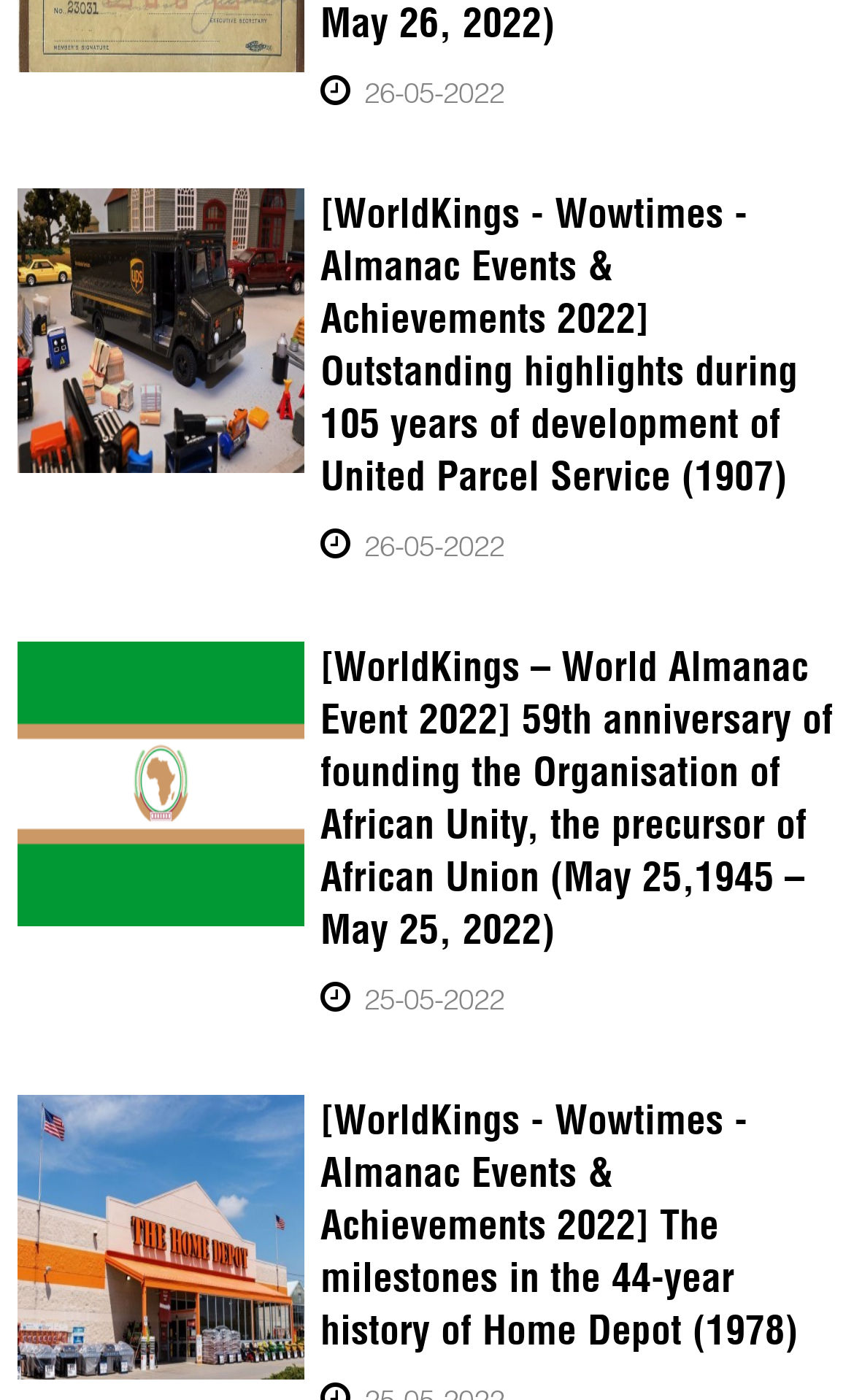Bounding box coordinates are to be given in the format (top-left x, top-left y, bottom-right x, bottom-right y). All values must be floating point numbers between 0 and 1. Provide the bounding box coordinate for the UI element described as: alt="0_Home-Depot.jpg"

[0.02, 0.782, 0.356, 0.985]